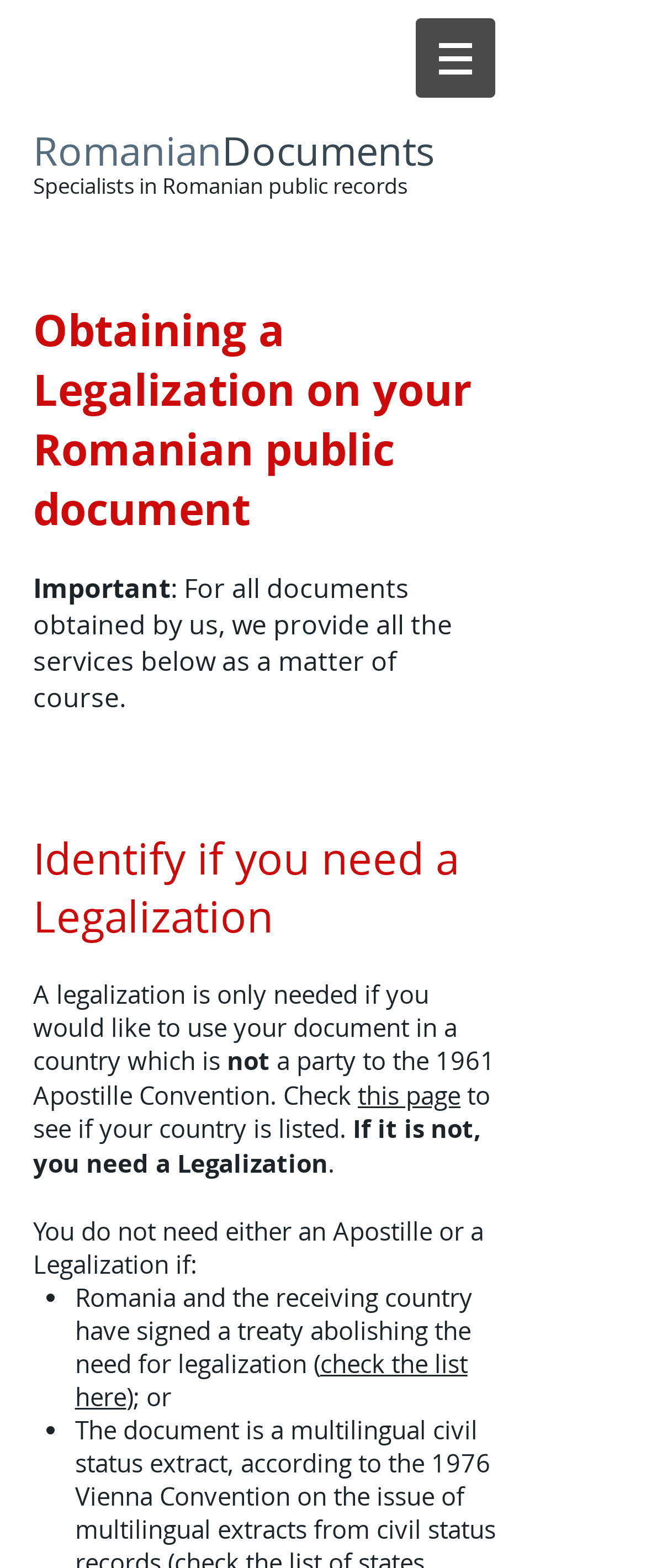What services are provided by the website for obtained documents?
Refer to the image and give a detailed answer to the question.

The webpage mentions that for all documents obtained by them, they provide all the services below as a matter of course, although the specific services are not explicitly listed.